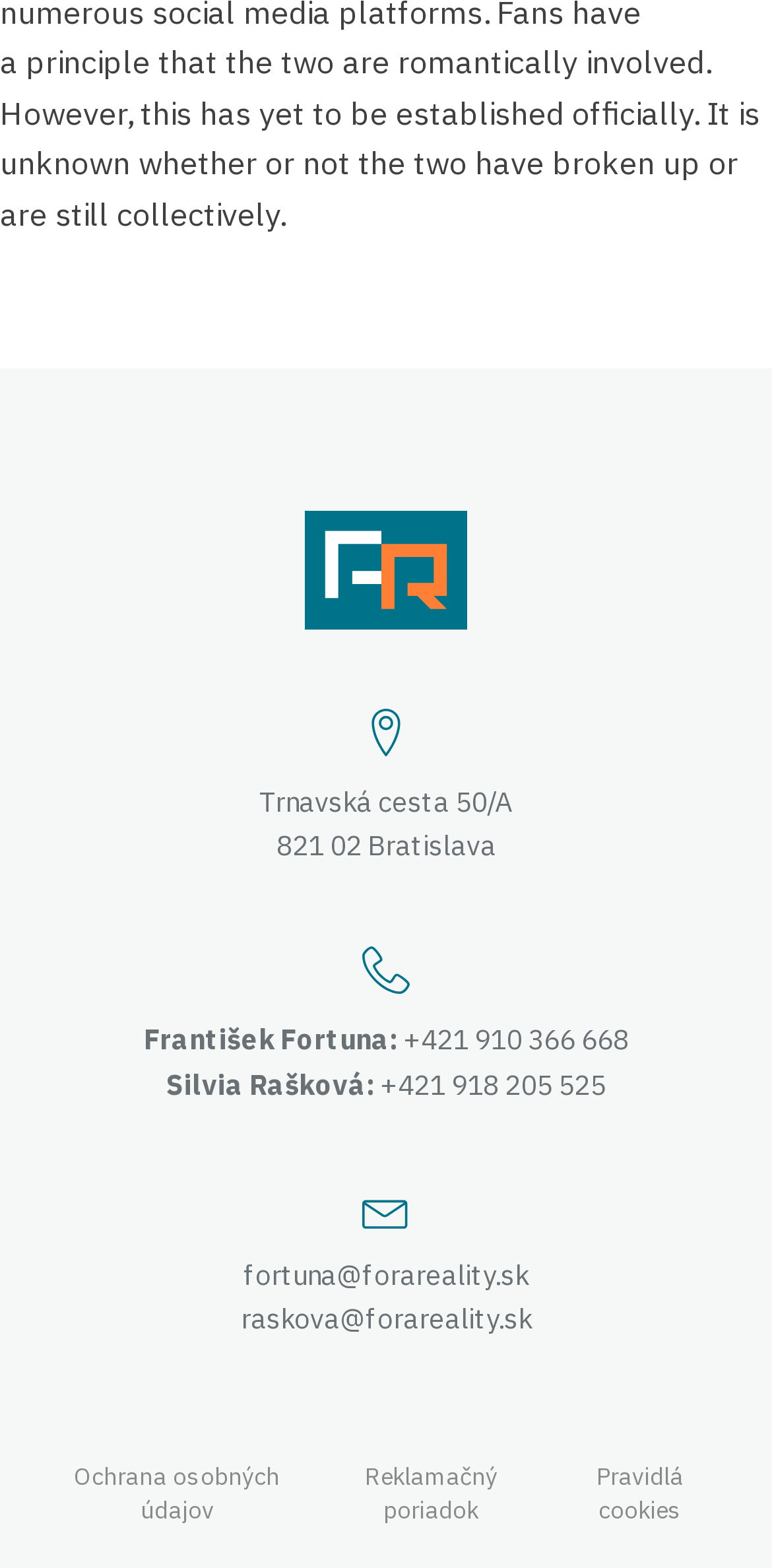What is the address of František Fortuna?
Using the visual information, respond with a single word or phrase.

Trnavská cesta 50/A, 821 02 Bratislava